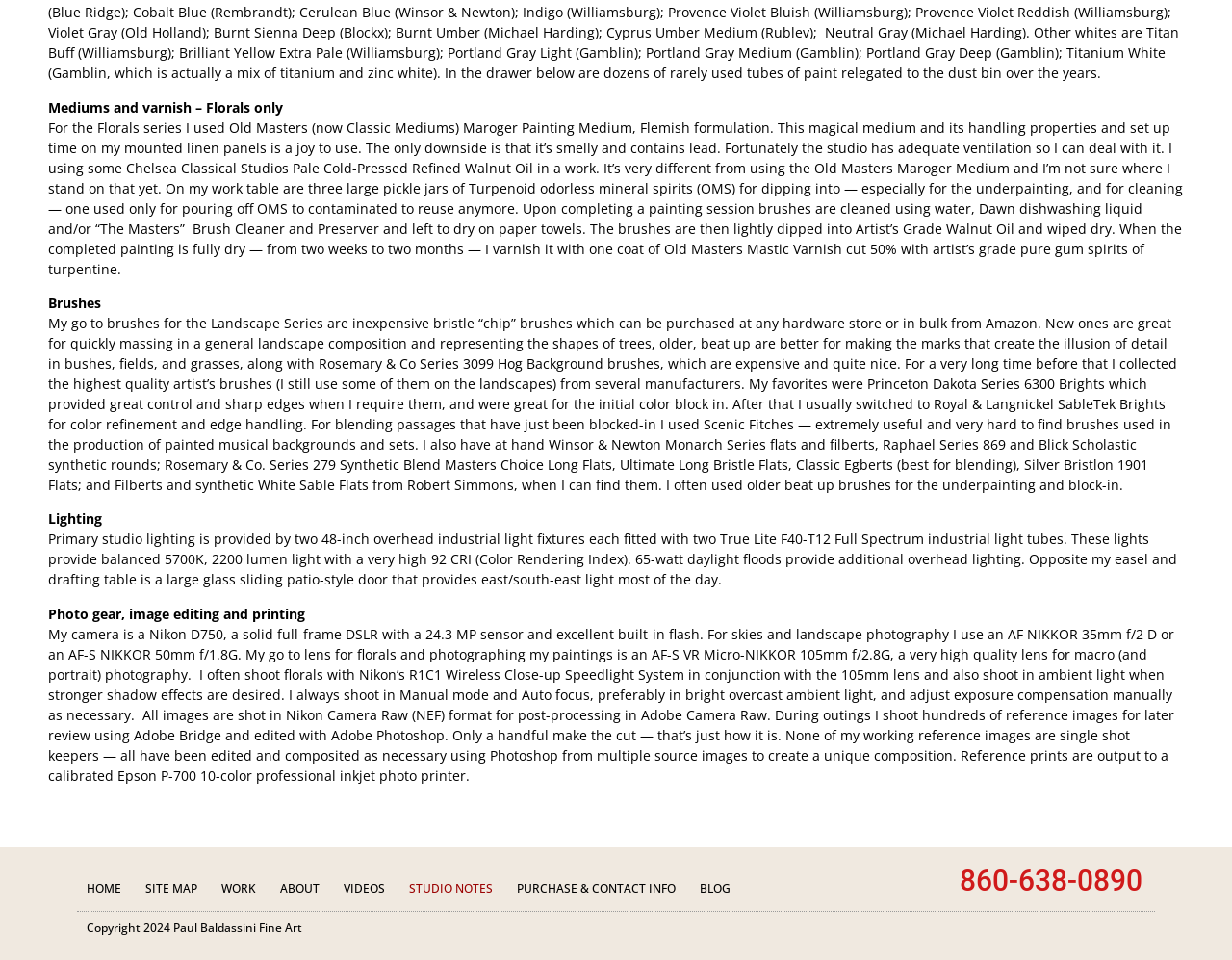What is the copyright year mentioned on the webpage?
Make sure to answer the question with a detailed and comprehensive explanation.

The webpage contains the text 'Copyright 2024 Paul Baldassini Fine Art' which indicates that the copyright year mentioned on the webpage is 2024.